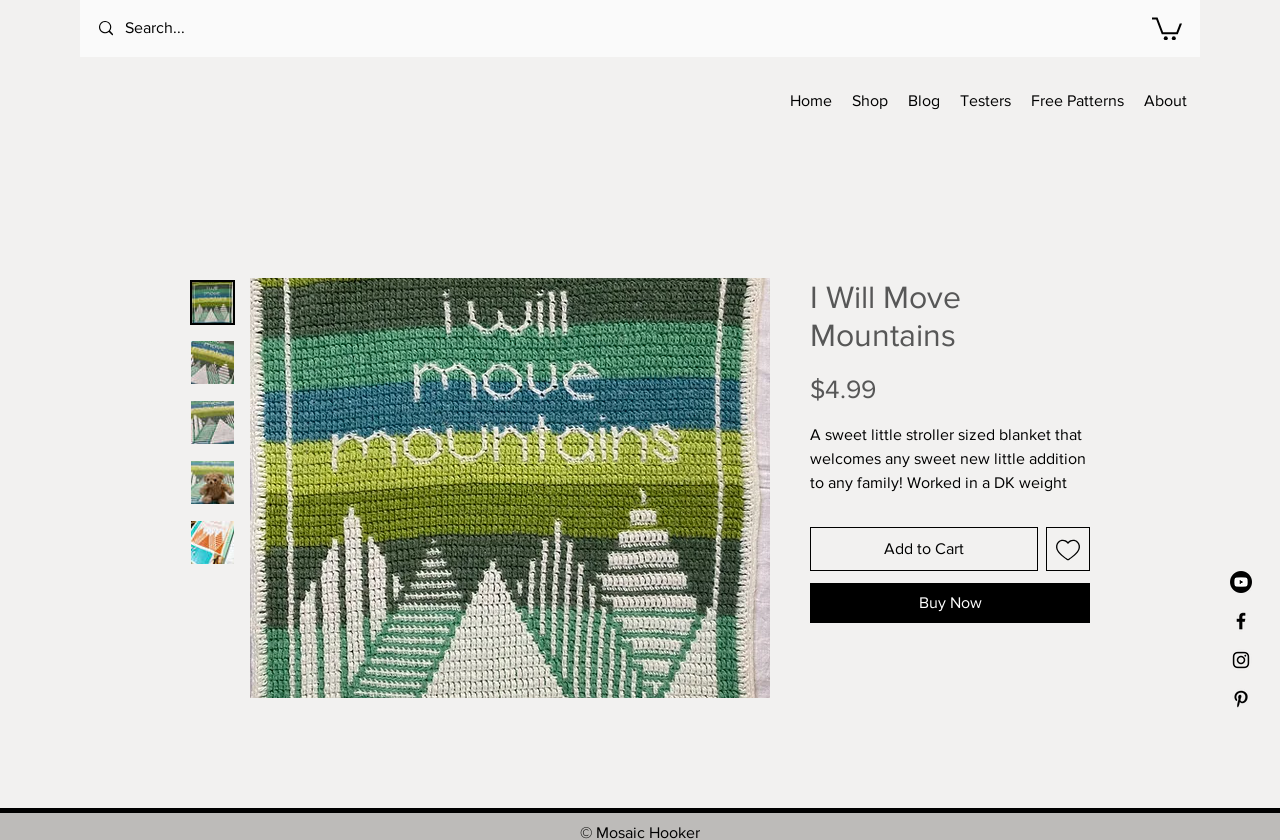Identify the bounding box coordinates for the region to click in order to carry out this instruction: "Search for a pattern". Provide the coordinates using four float numbers between 0 and 1, formatted as [left, top, right, bottom].

[0.098, 0.007, 0.184, 0.061]